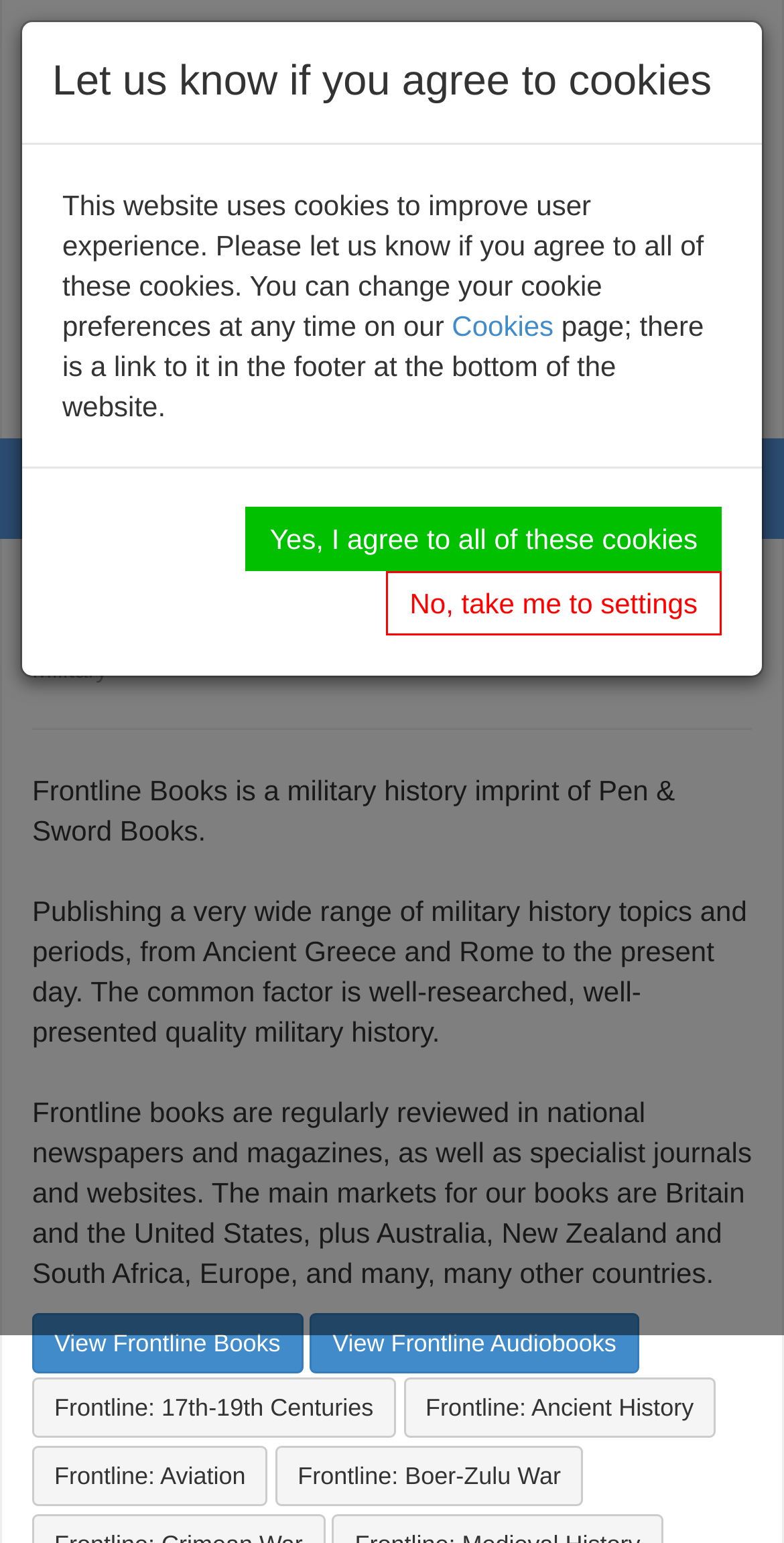What is the phone number for the order hotline?
Using the information from the image, give a concise answer in one word or a short phrase.

01226 734222